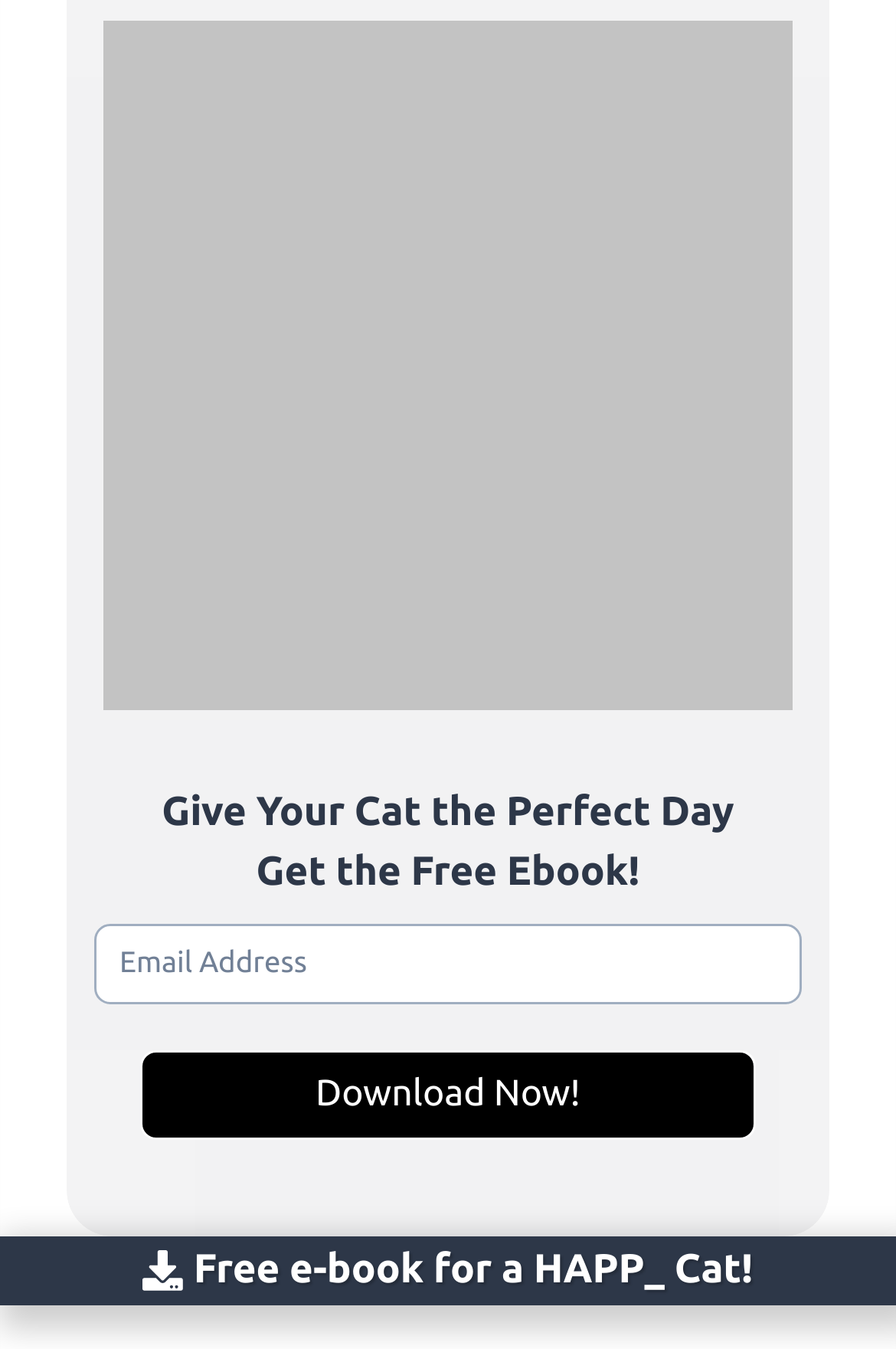Determine the bounding box of the UI component based on this description: "6. Personality". The bounding box coordinates should be four float values between 0 and 1, i.e., [left, top, right, bottom].

[0.282, 0.304, 0.596, 0.343]